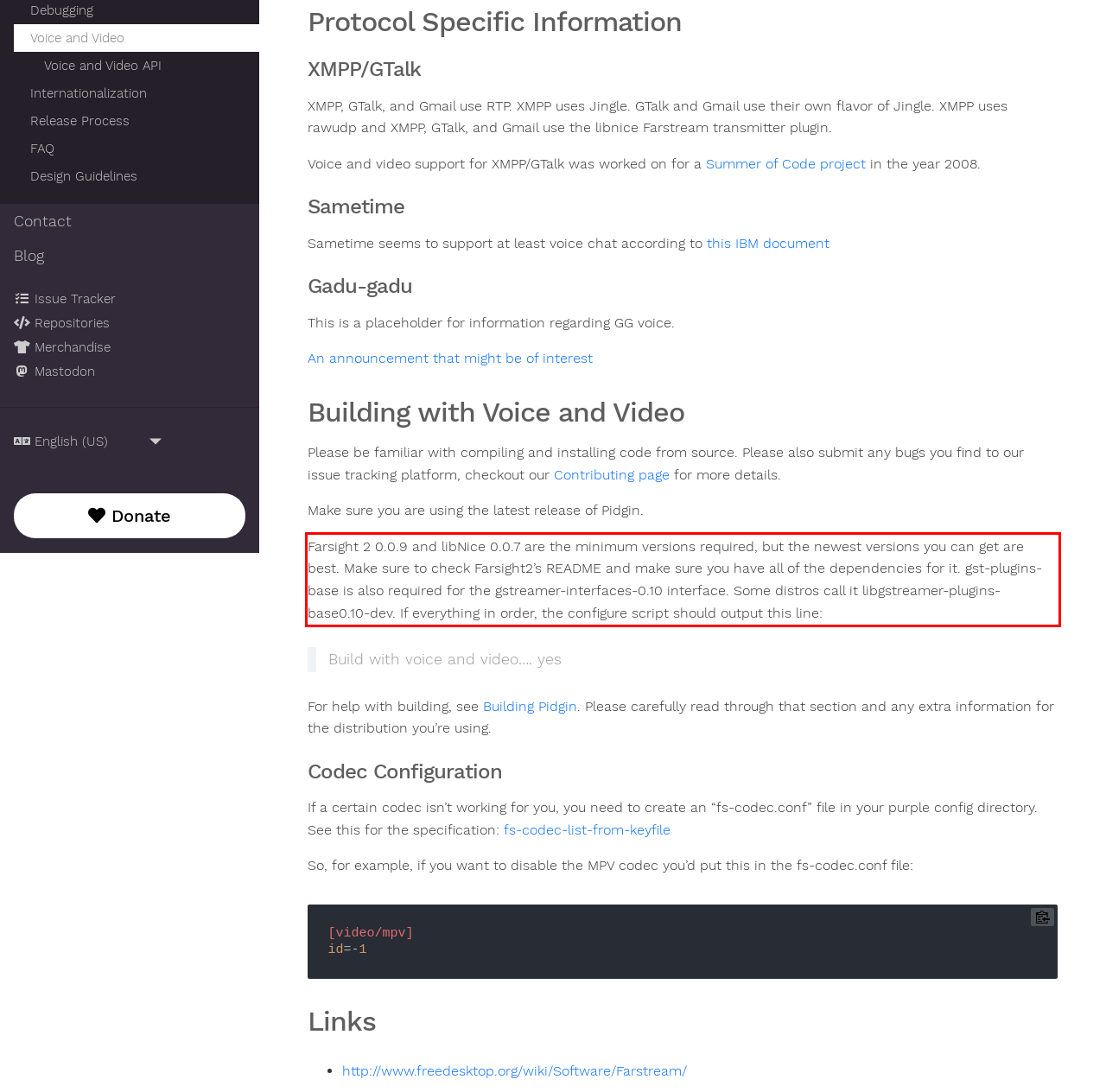Look at the screenshot of the webpage, locate the red rectangle bounding box, and generate the text content that it contains.

Farsight 2 0.0.9 and libNice 0.0.7 are the minimum versions required, but the newest versions you can get are best. Make sure to check Farsight2’s README and make sure you have all of the dependencies for it. gst-plugins-base is also required for the gstreamer-interfaces-0.10 interface. Some distros call it libgstreamer-plugins-base0.10-dev. If everything in order, the configure script should output this line: